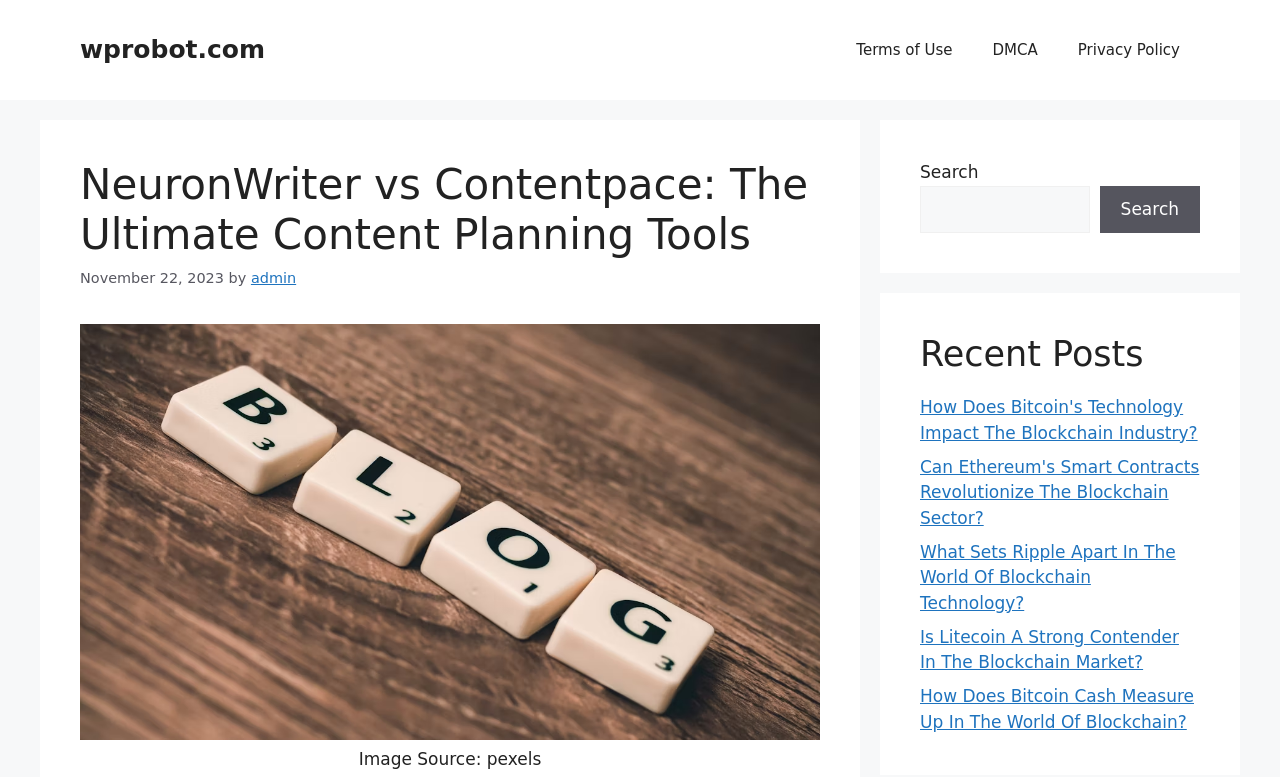Please identify the bounding box coordinates of the region to click in order to complete the task: "Learn about Bitcoin's technology impact on the blockchain industry". The coordinates must be four float numbers between 0 and 1, specified as [left, top, right, bottom].

[0.719, 0.511, 0.936, 0.569]